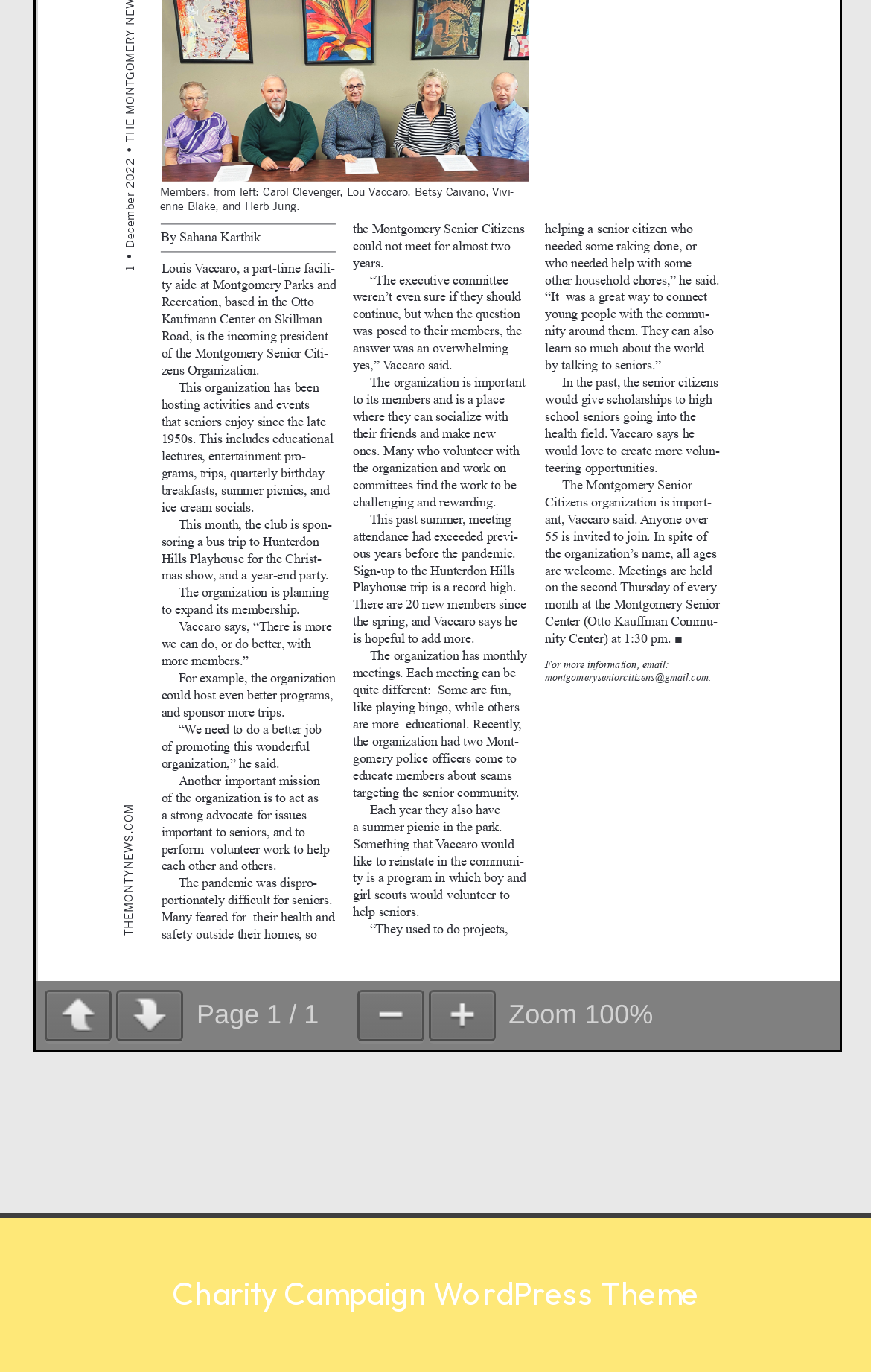Provide a brief response to the question using a single word or phrase: 
Is the 'Previous page' button enabled?

No